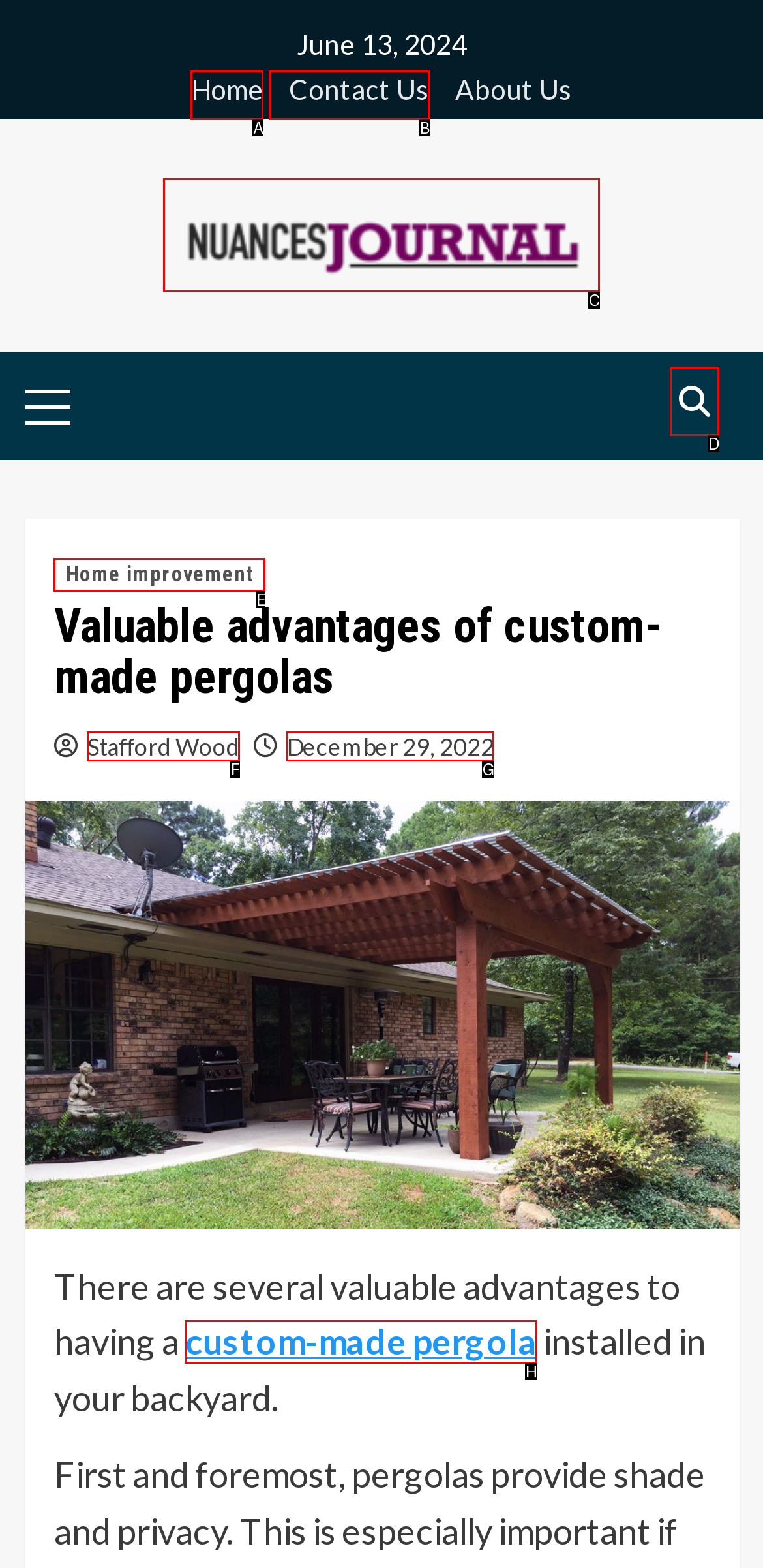Choose the HTML element that corresponds to the description: Fingerprint
Provide the answer by selecting the letter from the given choices.

None